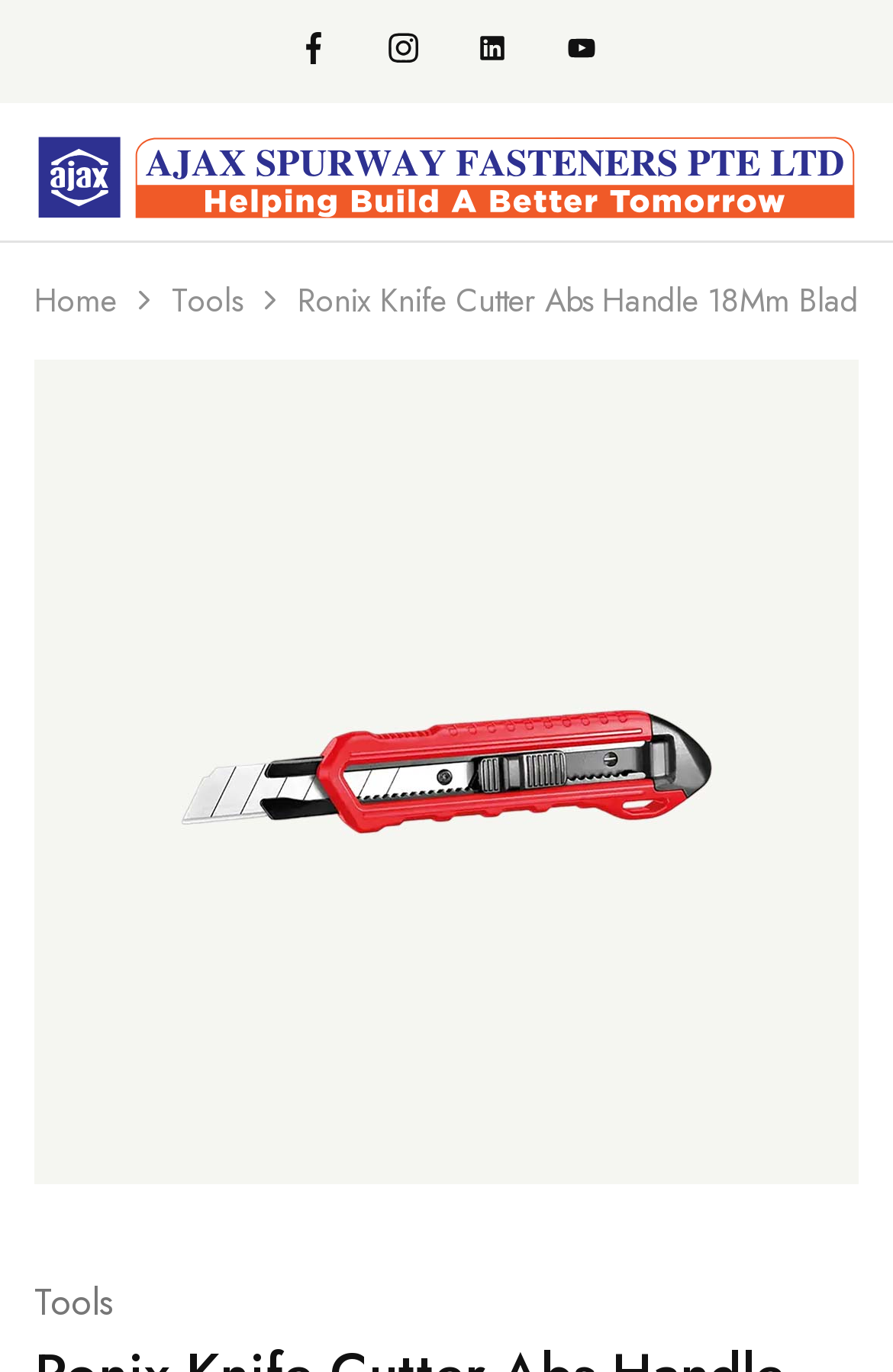Respond concisely with one word or phrase to the following query:
What is the name of the company associated with the image?

Ajax Spurway Fasteners